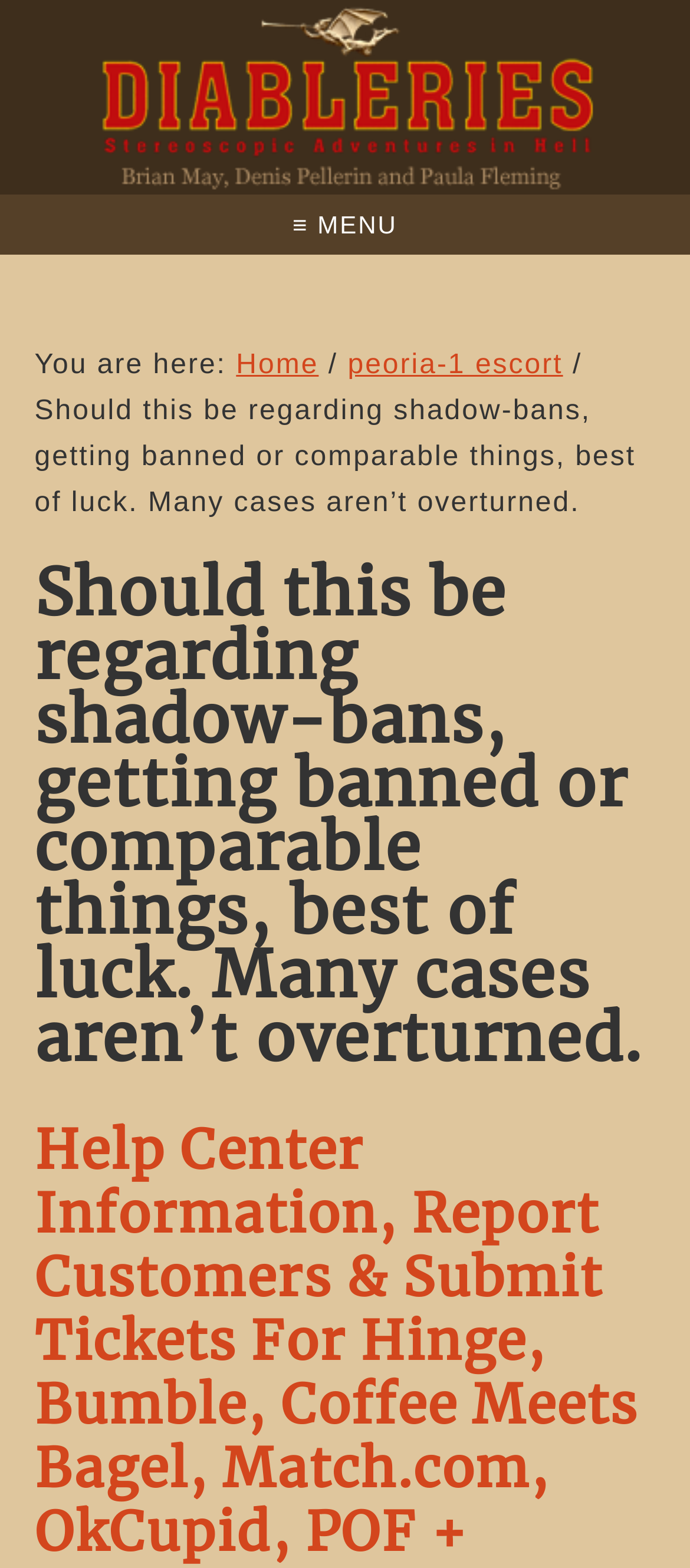Identify the main heading of the webpage and provide its text content.

Should this be regarding shadow-bans, getting banned or comparable things, best of luck. Many cases aren’t overturned.